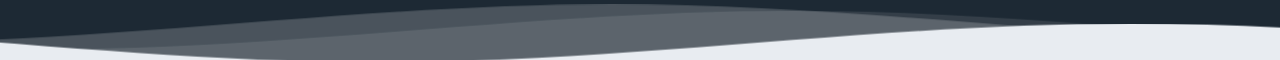Respond with a single word or phrase to the following question: What is the ethos of the ReVid platform?

Endless new ways